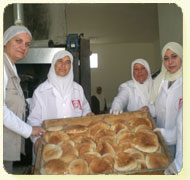Describe all significant details and elements found in the image.

This image captures a group of four women, proudly displaying a large tray of golden-brown baked goods, likely traditional bread. They are dressed in white uniforms and headscarves, suggesting their commitment to cleanliness and cultural attire. The women, smiling and engaged, stand together in what appears to be a bakery or communal kitchen setting, with an industrial oven visible in the background. This scene highlights not just a moment of collaboration in baking, but also reflects the rich culinary traditions and the community spirit that thrives through shared activities like bread-making. Their expressions convey a sense of pride and accomplishment in their craft, embodying the significance of food as a unifying experience in cultural and social contexts.